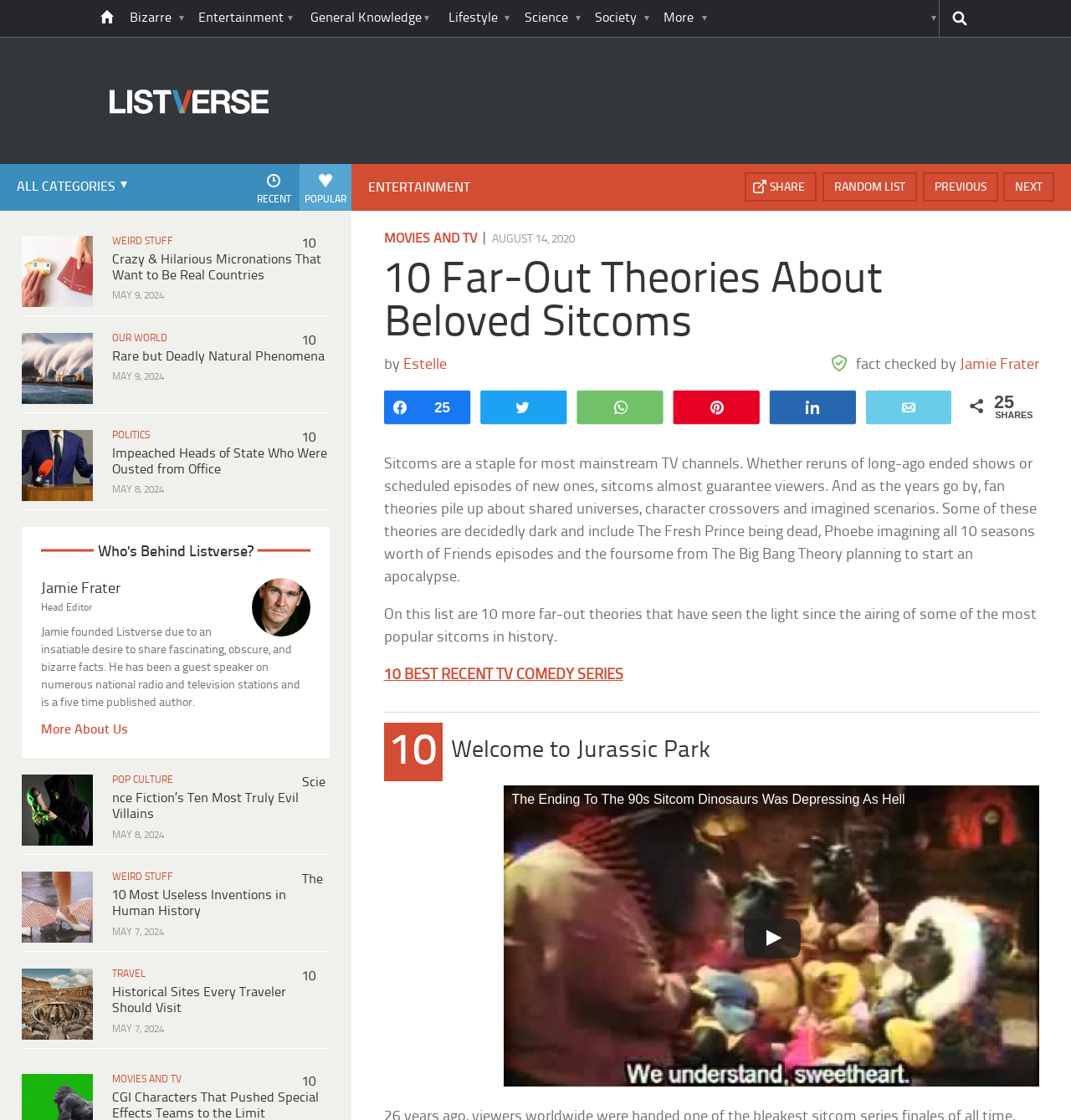Locate the bounding box coordinates of the clickable region necessary to complete the following instruction: "read about 10 Crazy & Hilarious Micronations That Want to Be Real Countries". Provide the coordinates in the format of four float numbers between 0 and 1, i.e., [left, top, right, bottom].

[0.214, 0.223, 0.344, 0.264]